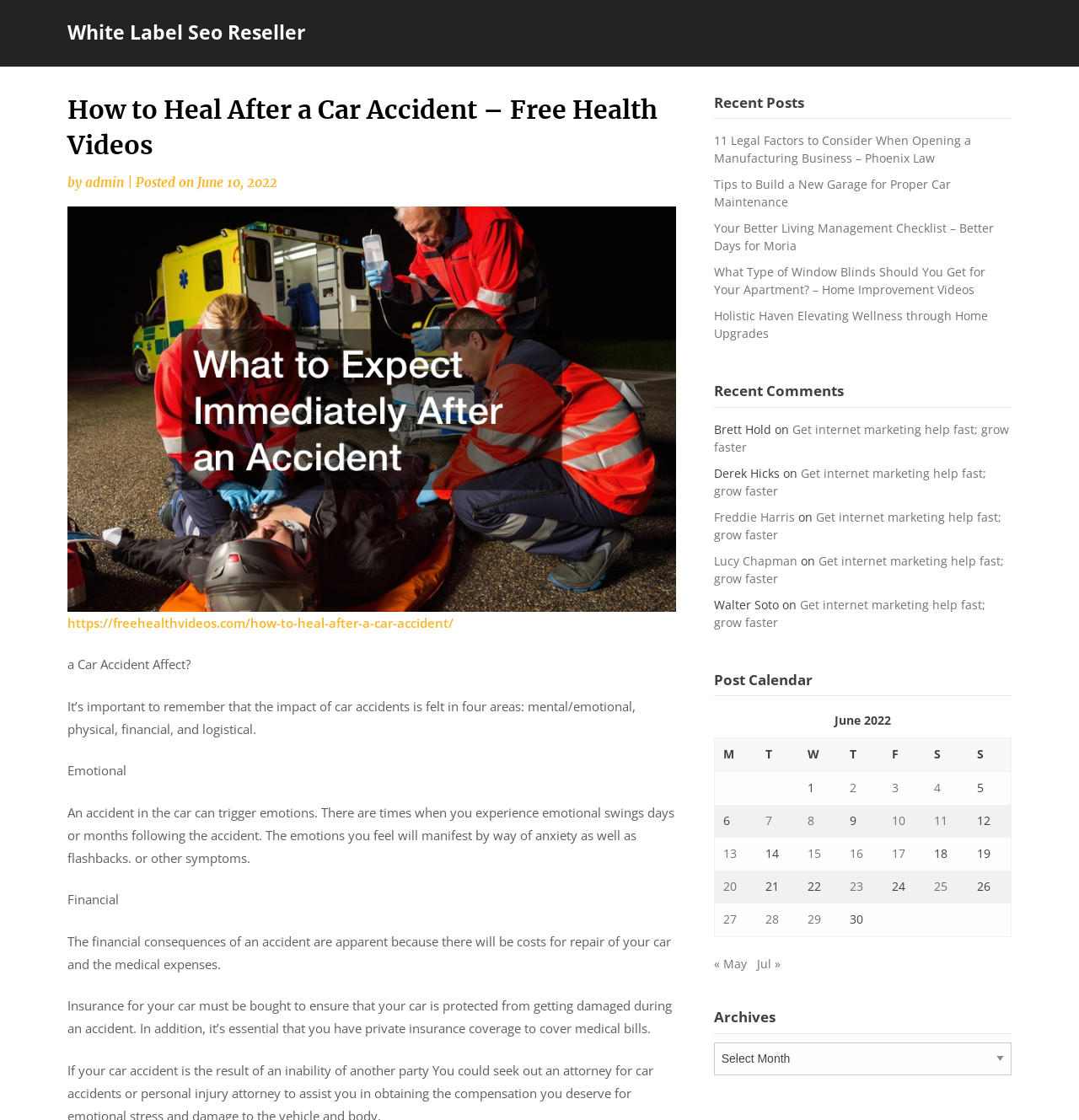Elaborate on the webpage's design and content in a detailed caption.

The webpage is about healing after a car accident, with a focus on the four areas affected: mental/emotional, physical, financial, and logistical. At the top, there is a heading "White Label Seo Reseller" followed by a link with the same text. Below this, there is a header "How to Heal After a Car Accident – Free Health Videos" with a subheading "by admin" and a posting date "June 10, 2022". 

To the right of the header, there is an image. Below the header, there is a brief introduction to the topic, followed by sections on the emotional, financial, and other consequences of a car accident. 

On the right side of the page, there are three sections: "Recent Posts", "Recent Comments", and "Post Calendar". The "Recent Posts" section lists five links to other articles, including "11 Legal Factors to Consider When Opening a Manufacturing Business" and "Tips to Build a New Garage for Proper Car Maintenance". The "Recent Comments" section lists five comments from users, including "Brett Hold" and "Derek Hicks", each with a link to "Get internet marketing help fast; grow faster". The "Post Calendar" section is a table showing the posts published in June 2022, with links to the posts on specific dates.